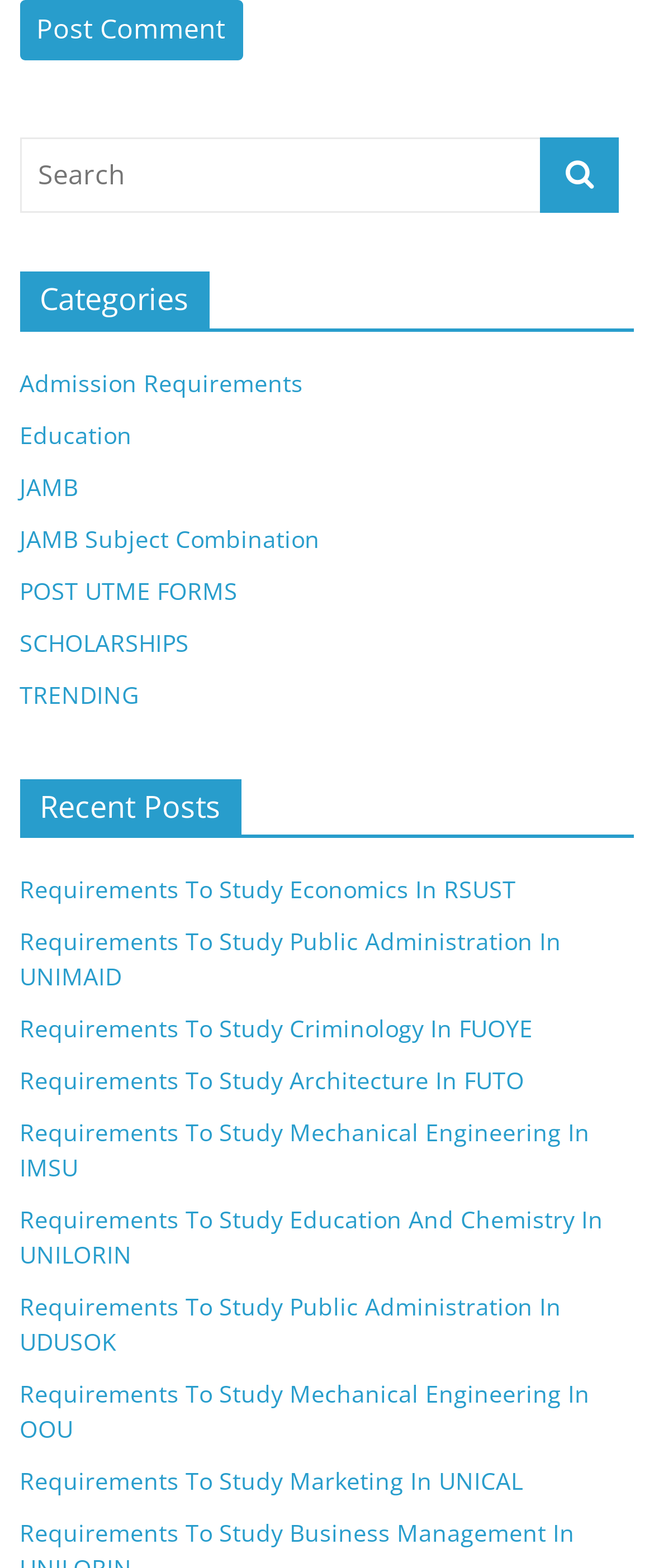Use a single word or phrase to answer the question: 
How many recent posts are there?

13